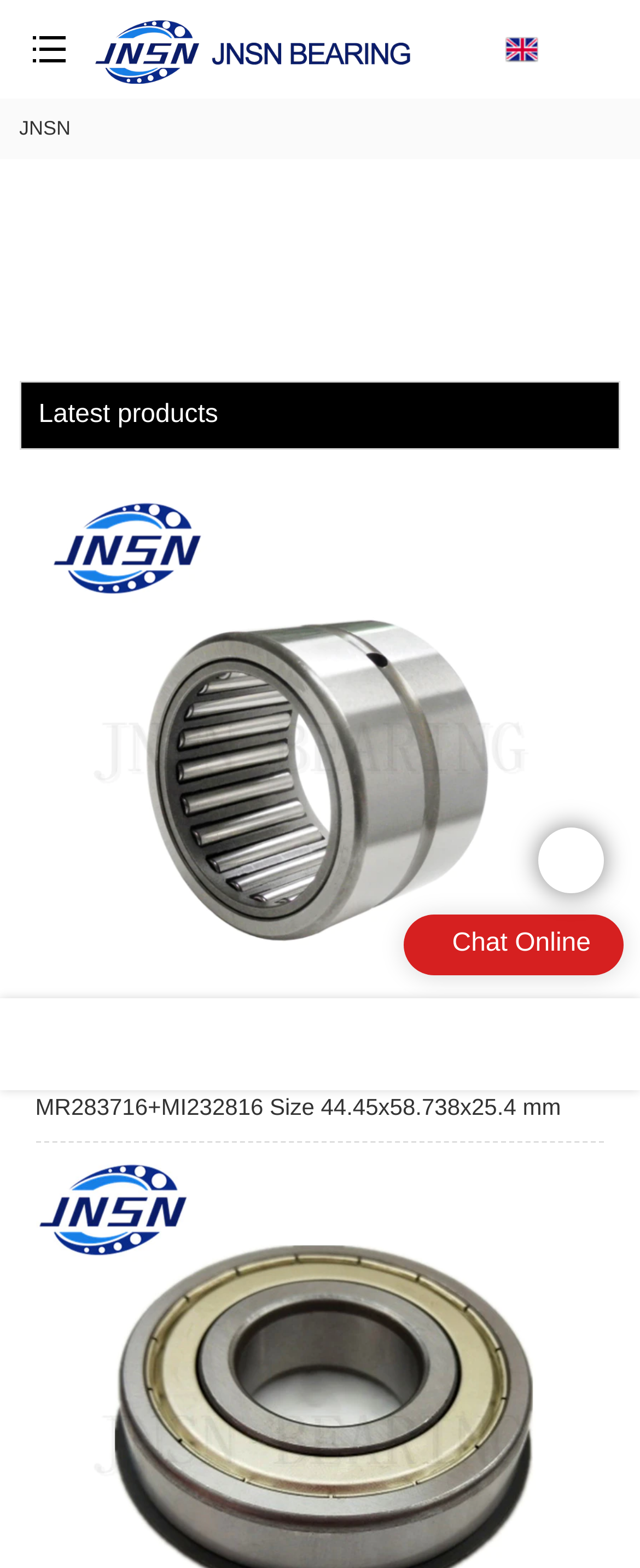Extract the primary header of the webpage and generate its text.

Structure type of spindle bearing of high-speed machine tool